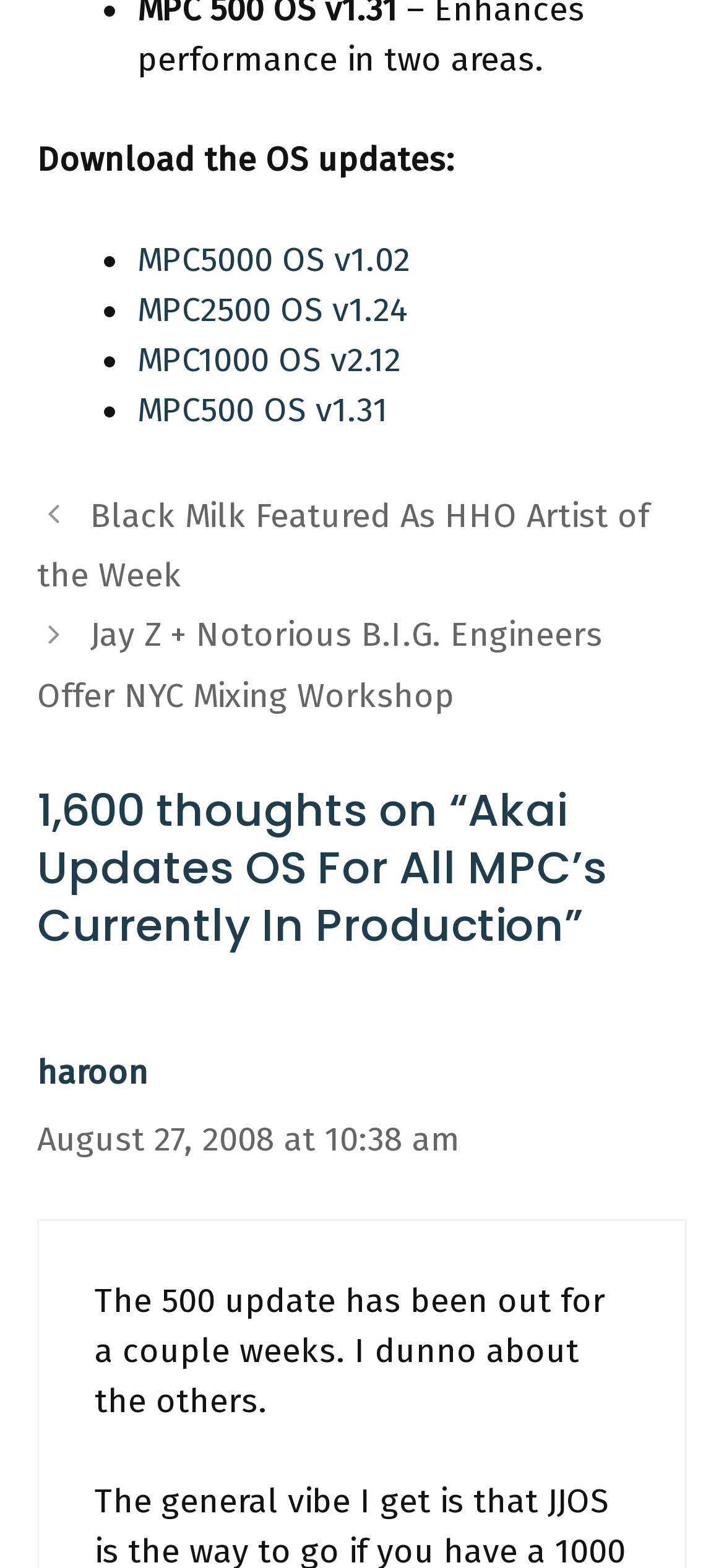Pinpoint the bounding box coordinates of the element to be clicked to execute the instruction: "Download MPC1000 OS v2.12".

[0.19, 0.216, 0.554, 0.242]